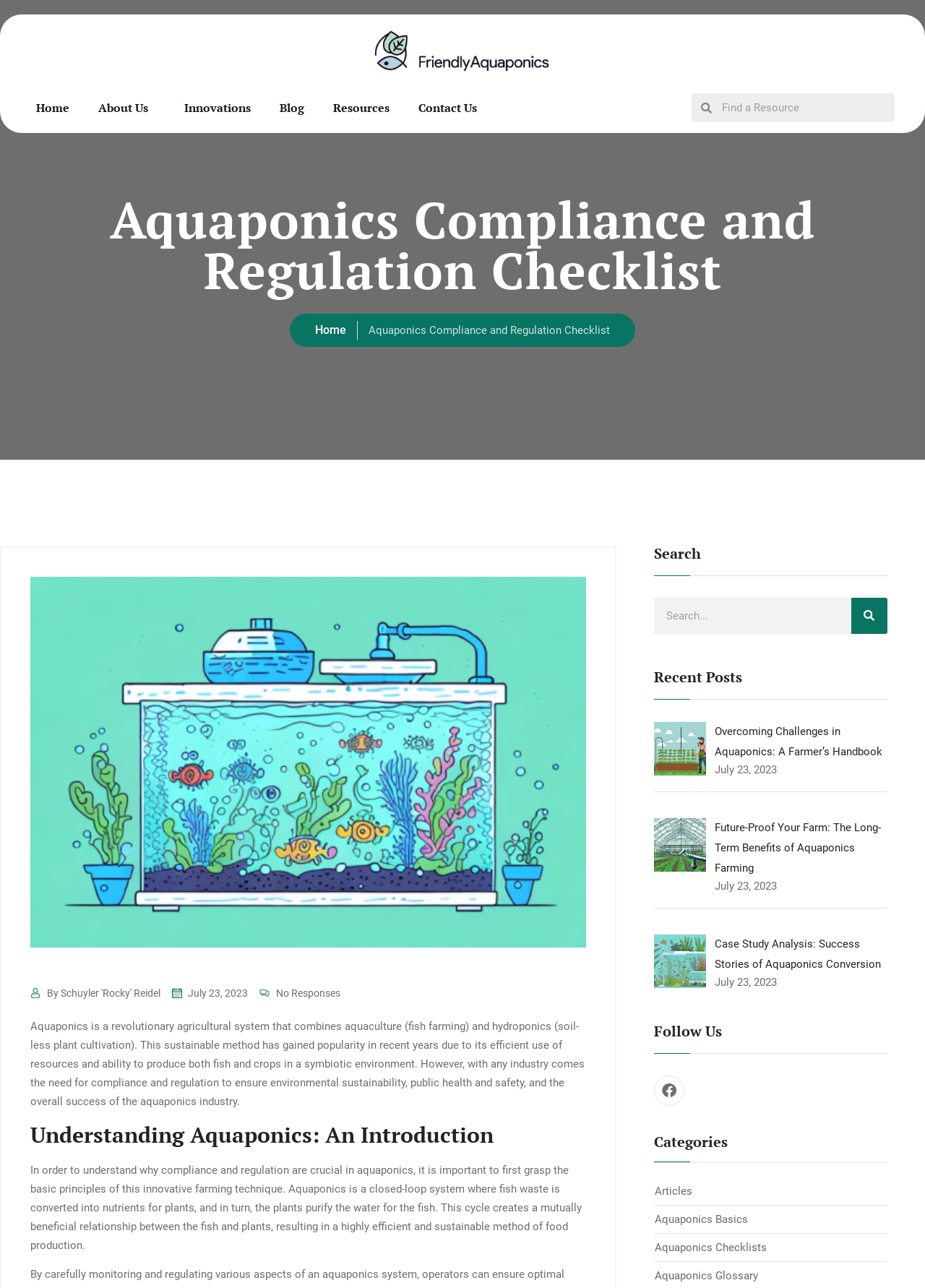What is the purpose of the search box?
Look at the image and respond with a one-word or short-phrase answer.

To search the website